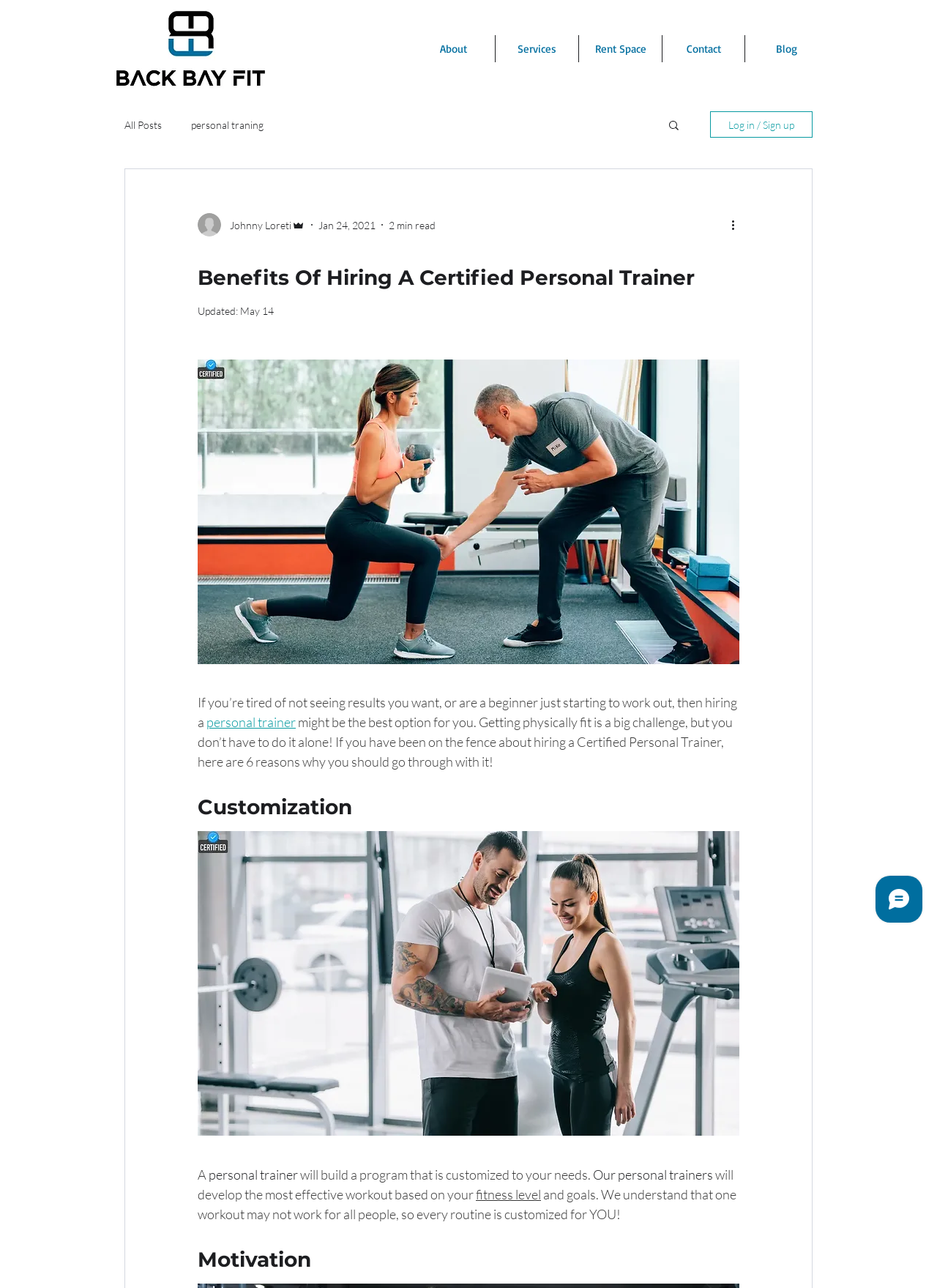What is the purpose of the 'Log in / Sign up' button?
Look at the screenshot and respond with a single word or phrase.

To log in or sign up to the website